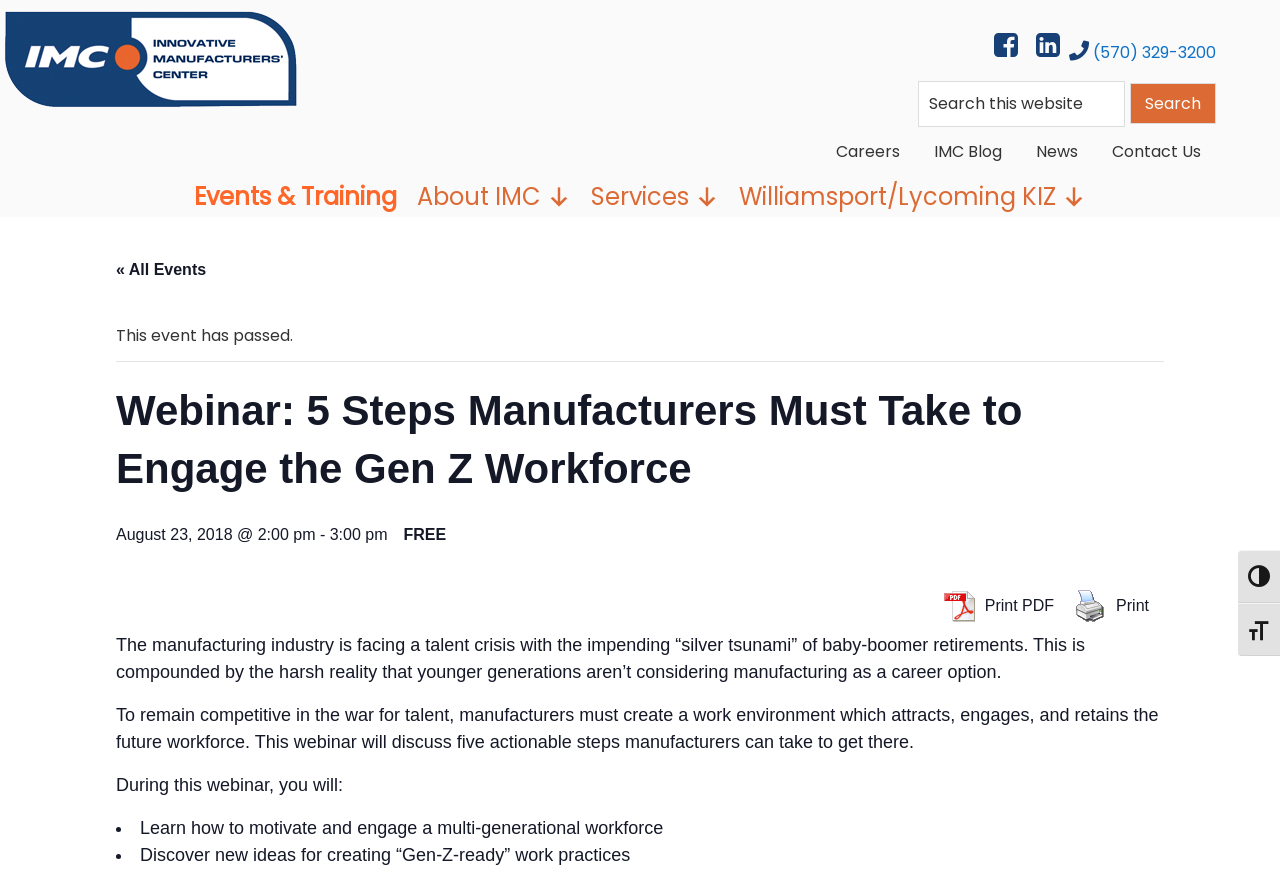Reply to the question below using a single word or brief phrase:
What is the topic of the webinar?

Engage the Gen Z Workforce